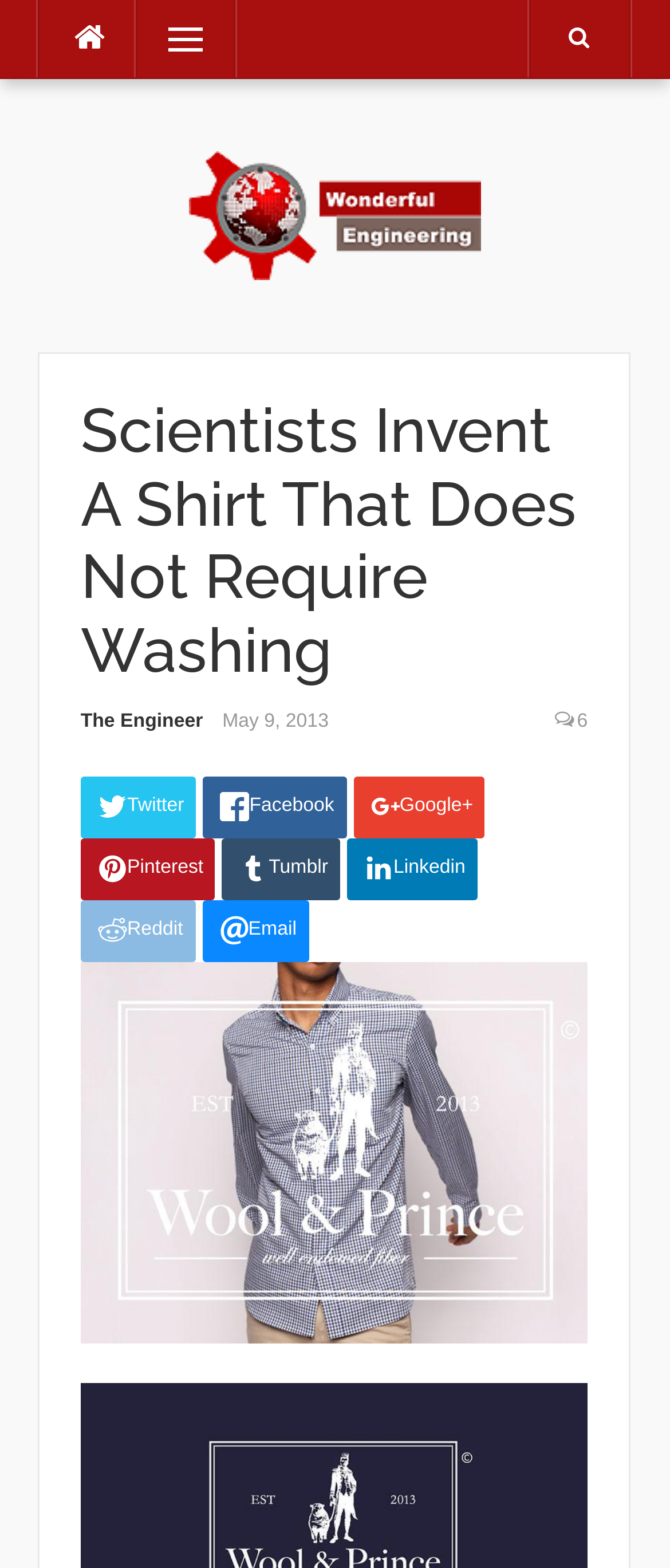What is the date of the article?
Answer the question in as much detail as possible.

The date of the article can be determined by looking at the time element which contains the text 'May 9, 2013'. This element is located below the main heading of the webpage.